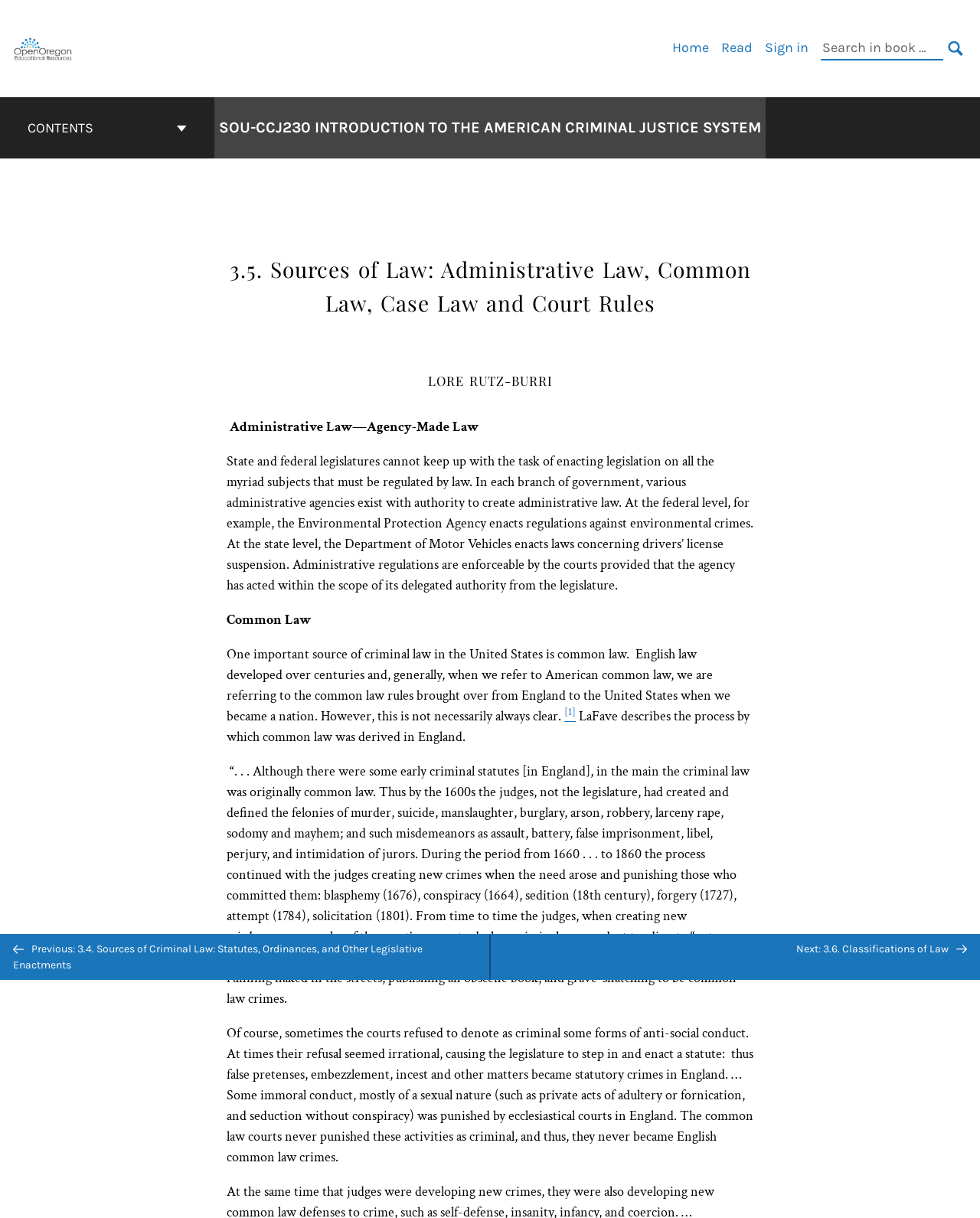What is the main heading of this webpage? Please extract and provide it.

SOU-CCJ230 INTRODUCTION TO THE AMERICAN CRIMINAL JUSTICE SYSTEM